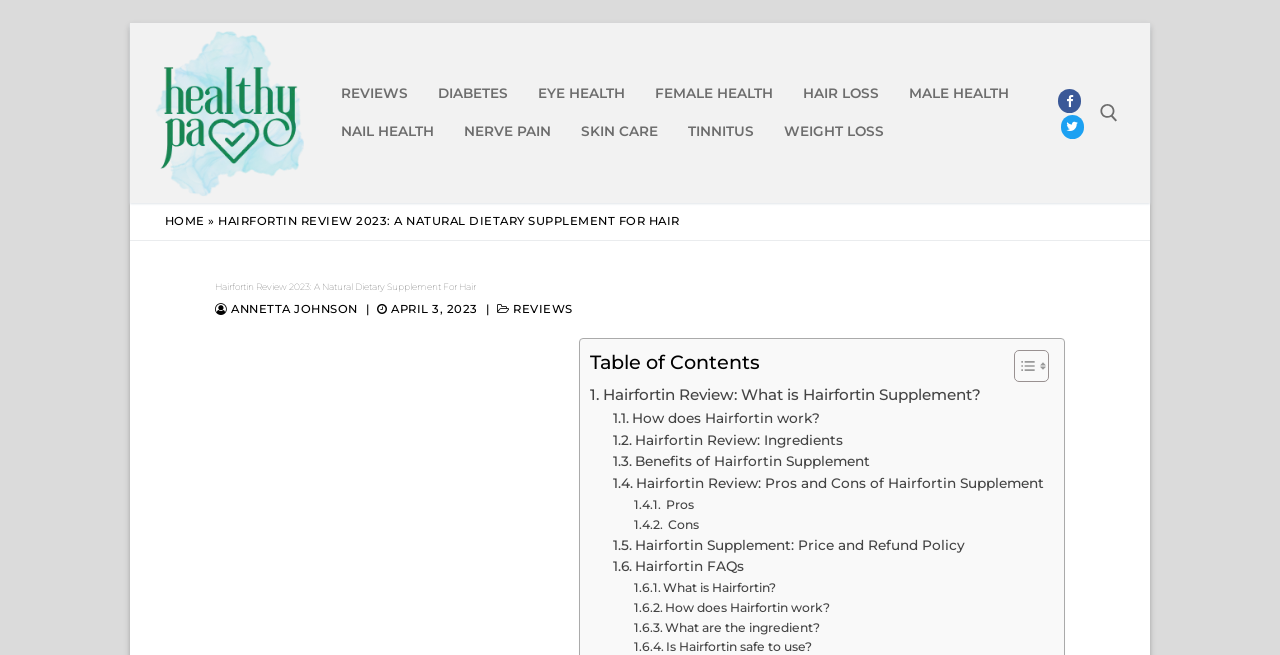Please answer the following question using a single word or phrase: 
What are the categories listed in the top navigation menu?

REVIEWS, DIABETES, EYE HEALTH, etc.